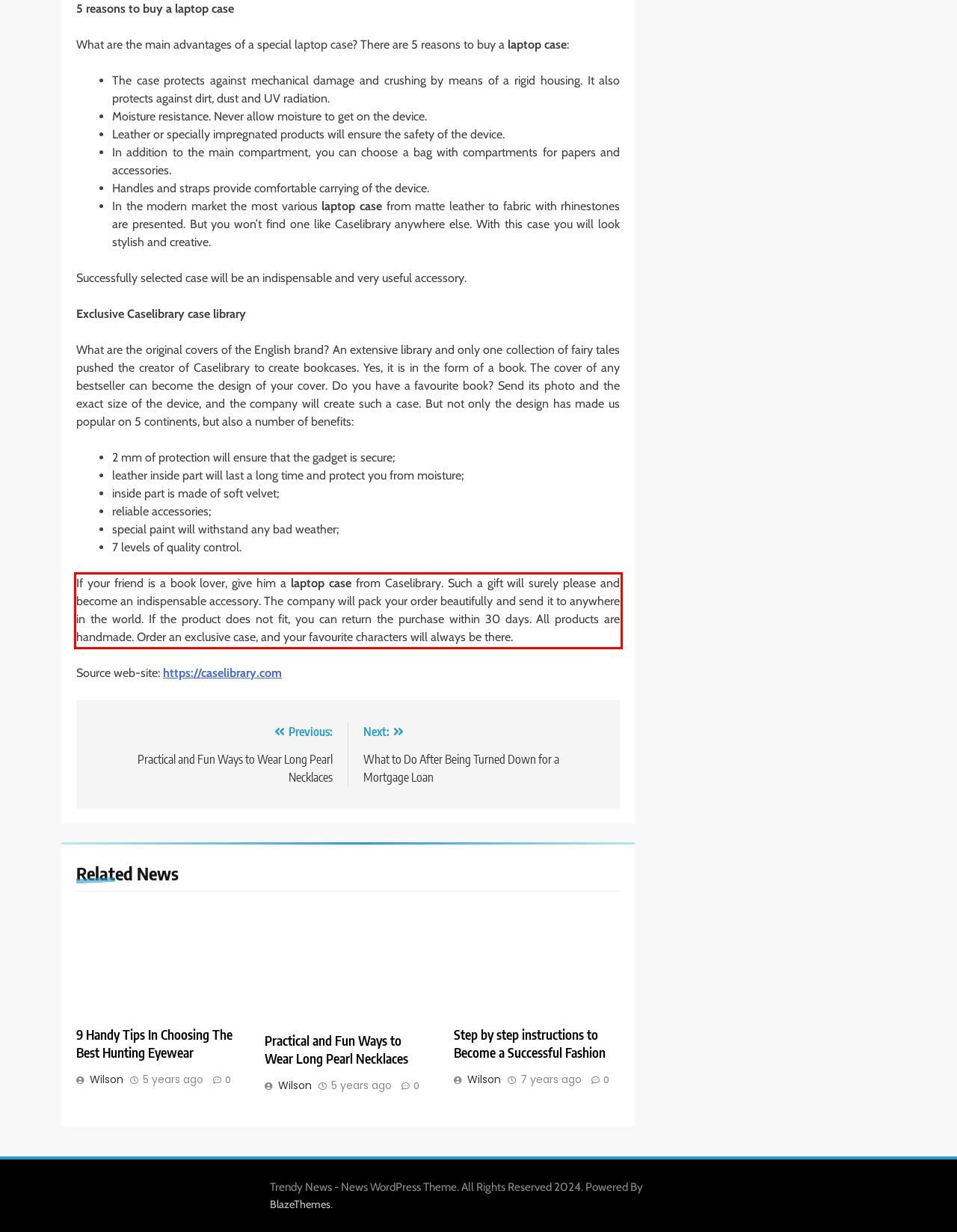Please take the screenshot of the webpage, find the red bounding box, and generate the text content that is within this red bounding box.

If your friend is a book lover, give him a laptop case from Caselibrary. Such a gift will surely please and become an indispensable accessory. The company will pack your order beautifully and send it to anywhere in the world. If the product does not fit, you can return the purchase within 30 days. All products are handmade. Order an exclusive case, and your favourite characters will always be there.